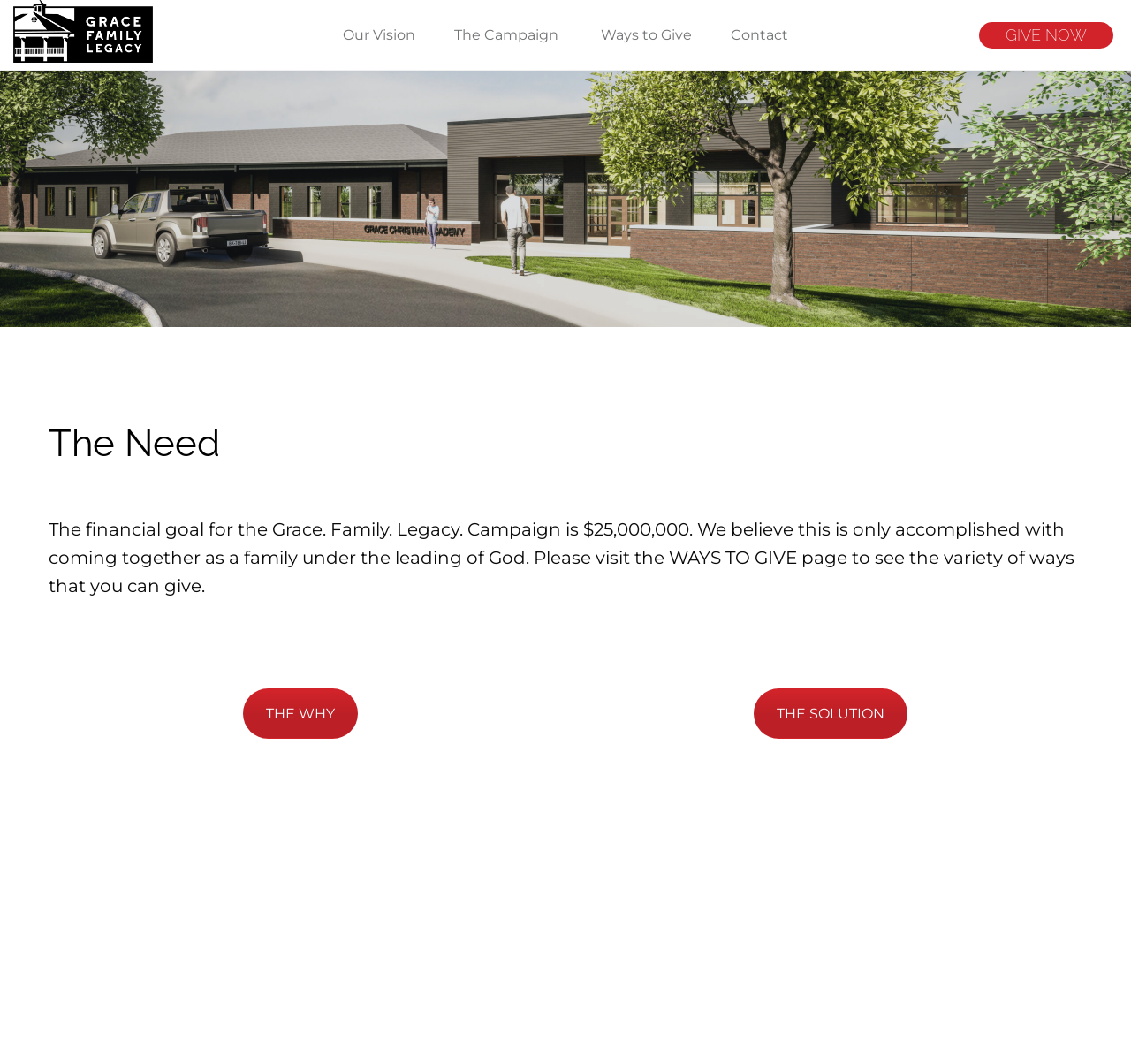Locate the bounding box of the user interface element based on this description: "value="Search"".

[0.637, 0.507, 0.735, 0.556]